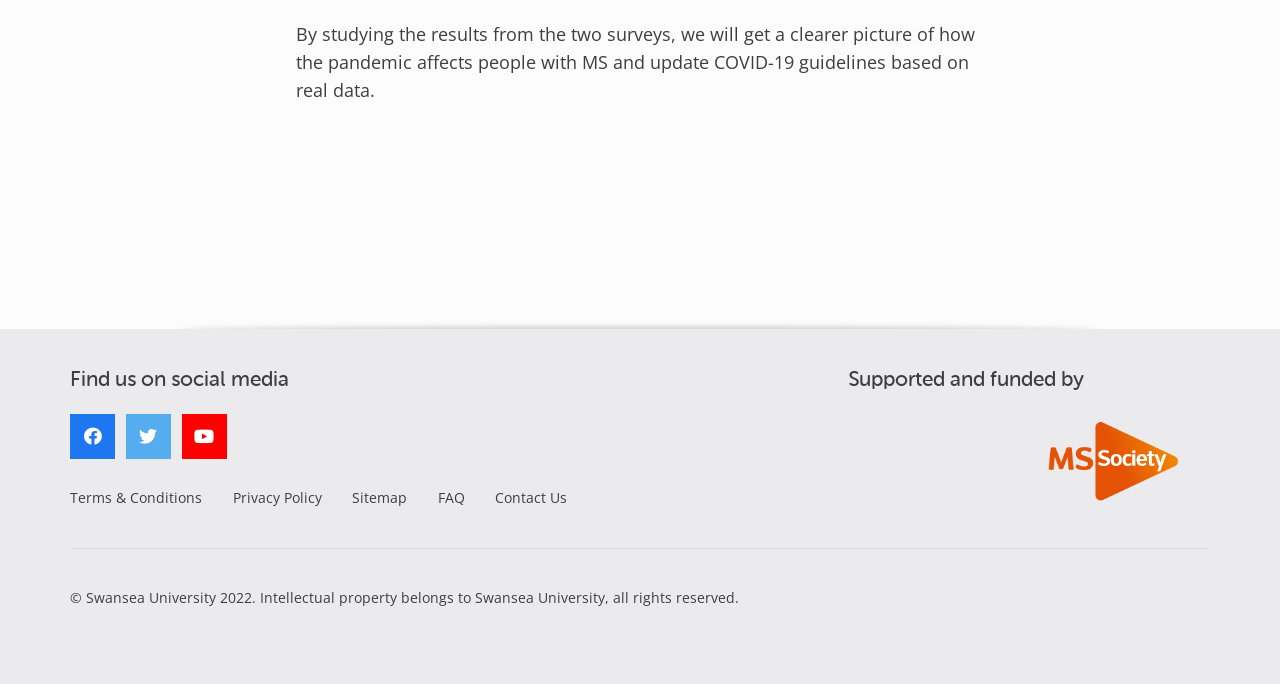How many social media platforms are listed?
Could you answer the question in a detailed manner, providing as much information as possible?

There are three social media platforms listed, which are Facebook, Twitter, and YouTube, as indicated by the link elements with the bounding box coordinates [0.055, 0.605, 0.09, 0.671], [0.098, 0.605, 0.133, 0.671], and [0.142, 0.605, 0.177, 0.671] respectively.